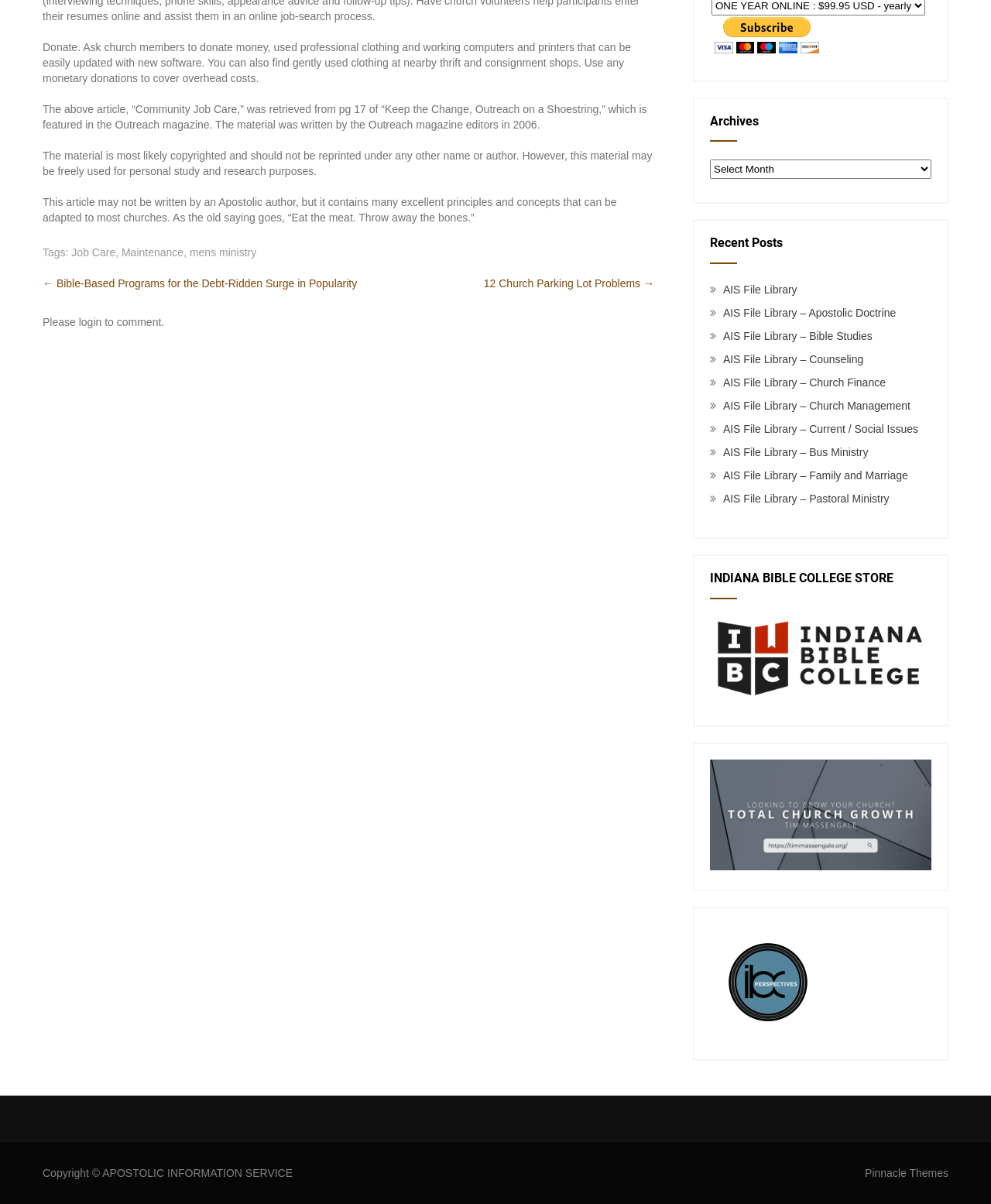Determine the bounding box of the UI component based on this description: "Job Care". The bounding box coordinates should be four float values between 0 and 1, i.e., [left, top, right, bottom].

[0.072, 0.204, 0.117, 0.215]